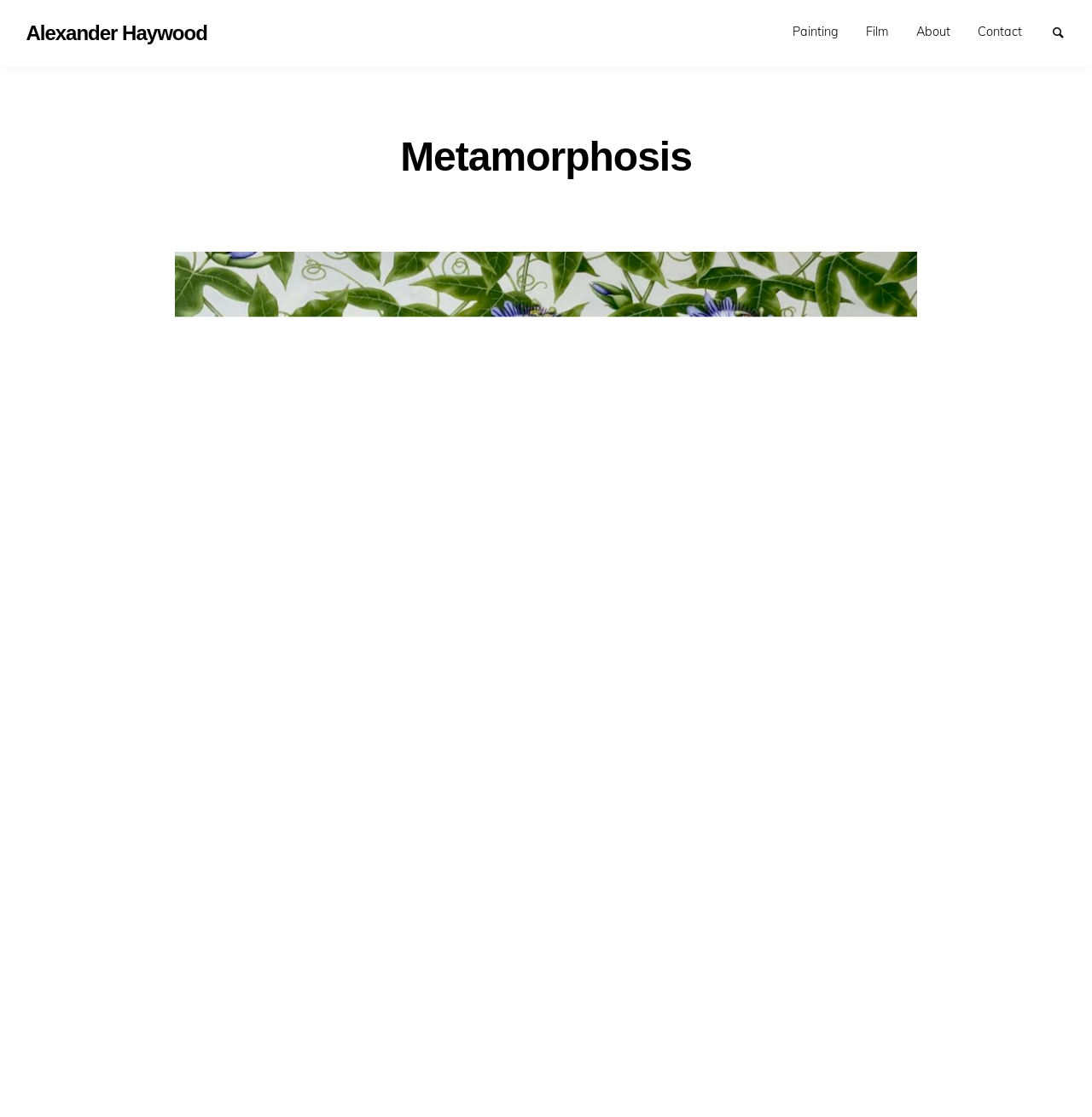Determine the bounding box coordinates of the UI element described below. Use the format (top-left x, top-left y, bottom-right x, bottom-right y) with floating point numbers between 0 and 1: Alexander Haywood

[0.011, 0.025, 0.202, 0.039]